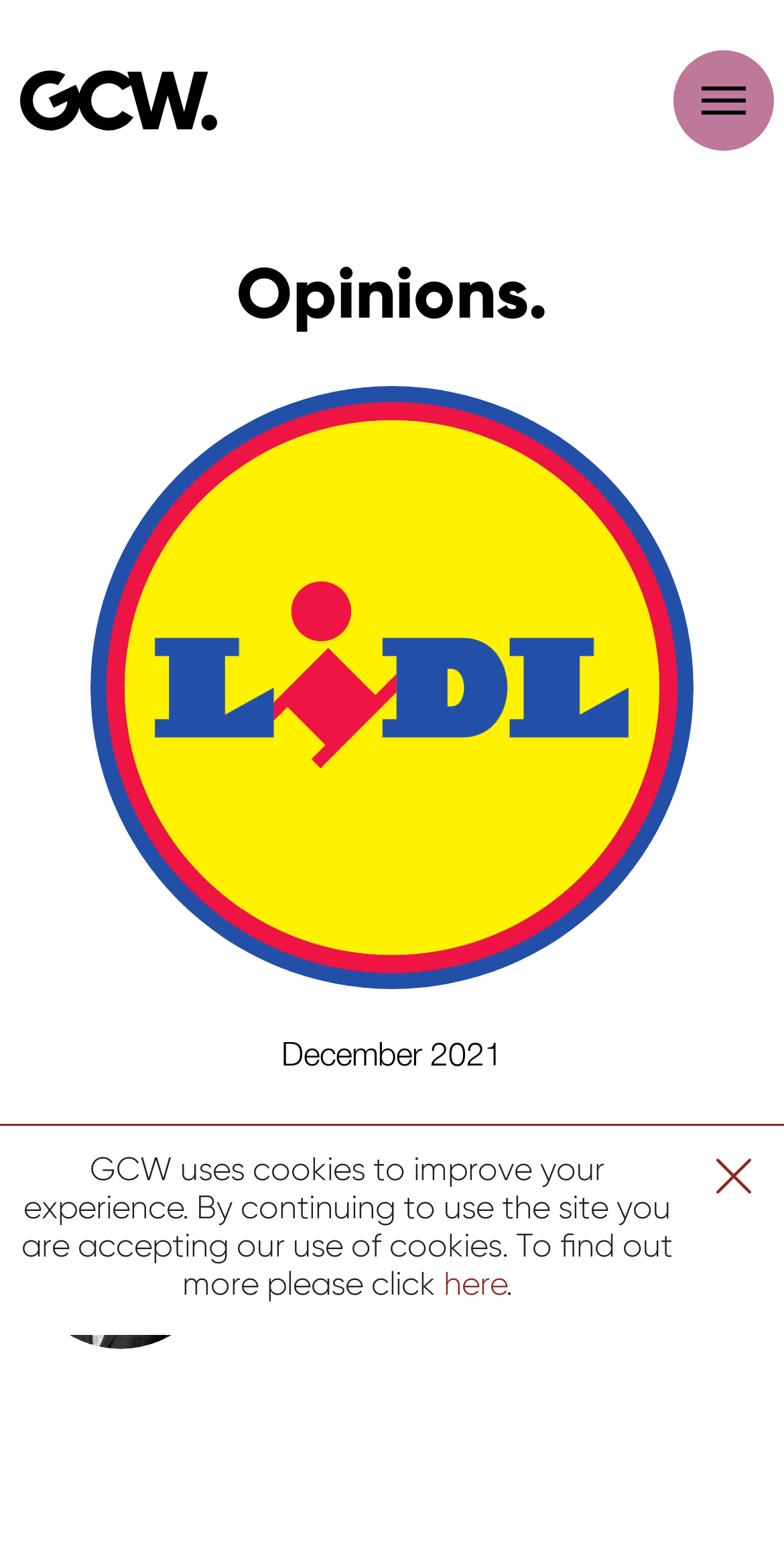Articulate a complete and detailed caption of the webpage elements.

The webpage appears to be a news article or a blog post from a retail property consulting firm, GCW. At the top, there is a link on the left side, which is likely a navigation menu or a logo. Below this link, there is a heading titled "Opinions." that spans almost the entire width of the page.

On the right side of the page, there is a section that displays a date, "December 2021", in a smaller font size. Below this date, there is another link on the left side, which might be another navigation menu or a button.

The main content of the page is focused on a person, Tim Ashe, who is likely an employee or a representative of GCW. There is a heading with his name, followed by three links: one with his name, another with his phone number, and the last one with his email address. These links are positioned closely together, indicating that they are related to Tim Ashe's contact information.

At the bottom of the page, there is a notice about cookies, which is a common disclaimer found on many websites. The notice is accompanied by a link to "here", which likely leads to a page with more information about GCW's cookie policy.